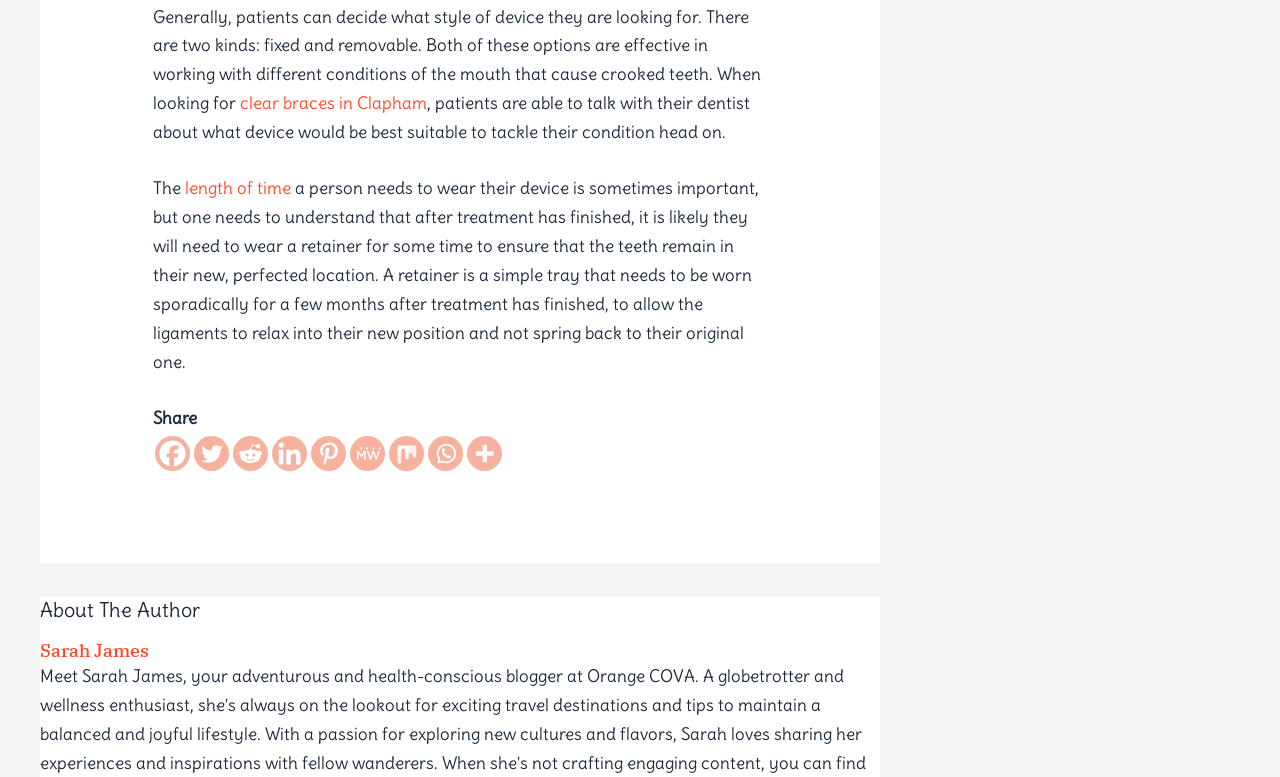Can you find the bounding box coordinates for the UI element given this description: "aria-label="Facebook" title="Facebook""? Provide the coordinates as four float numbers between 0 and 1: [left, top, right, bottom].

[0.121, 0.561, 0.149, 0.606]